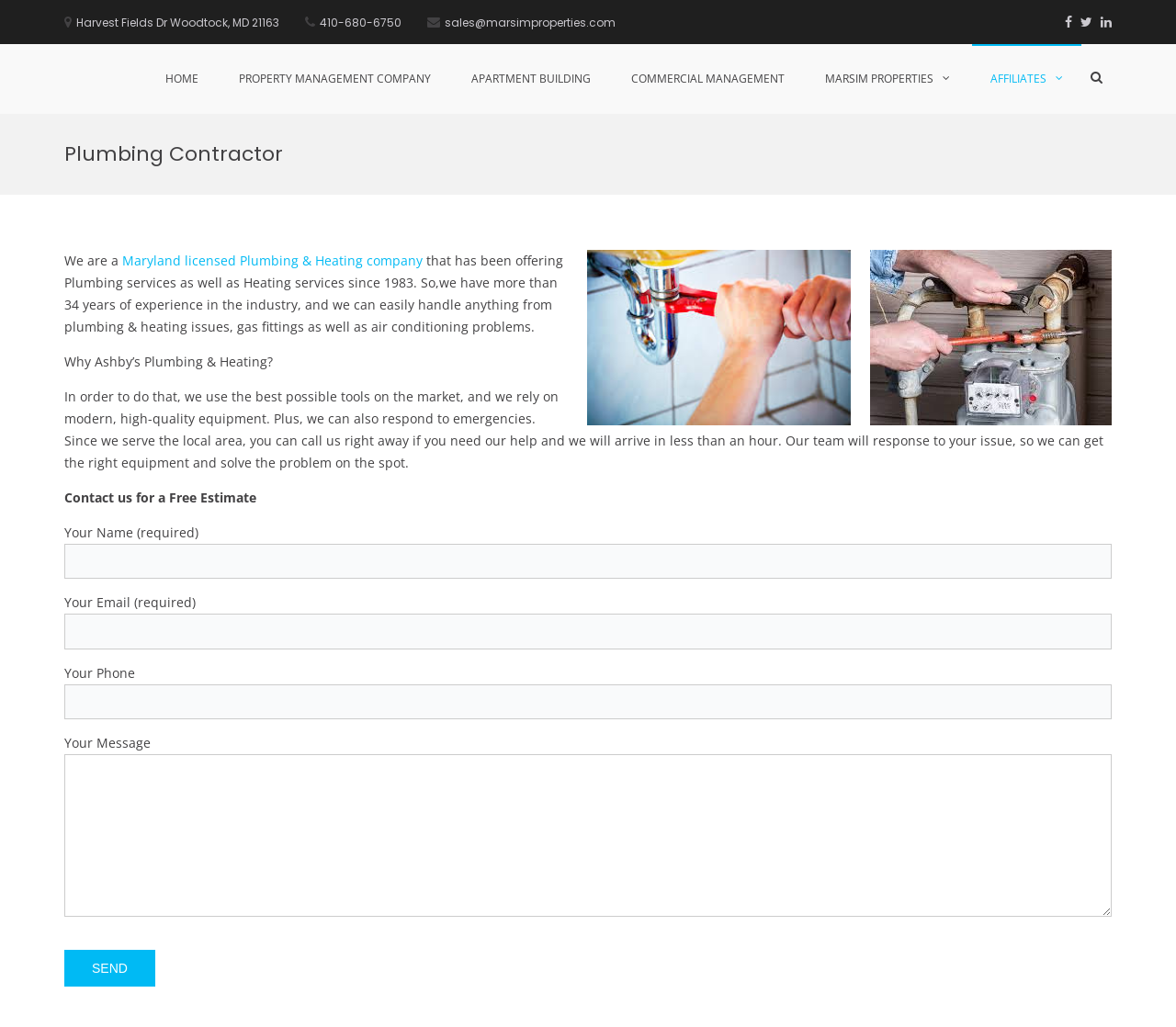What social media platforms does the company have?
Examine the image closely and answer the question with as much detail as possible.

The company's social media links can be found at the top of the webpage, and they include Facebook, Twitter, and Linkedin.